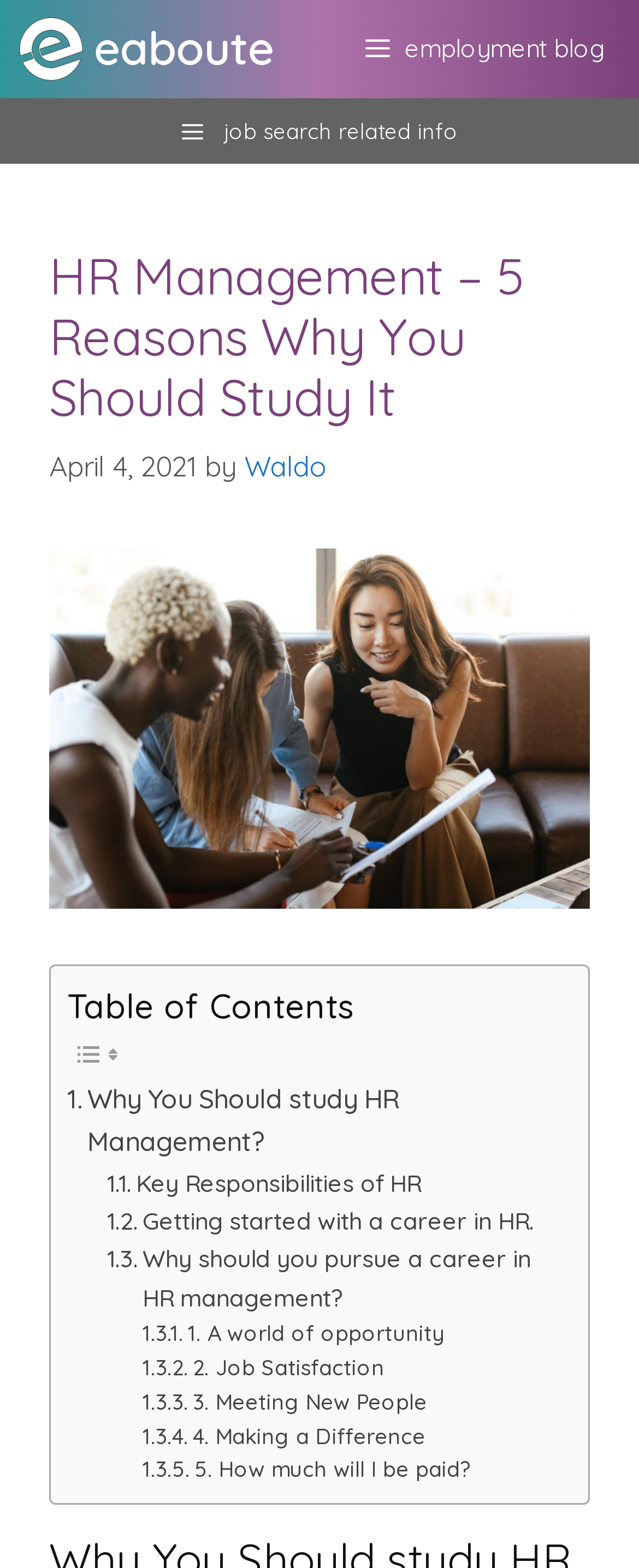Given the webpage screenshot, identify the bounding box of the UI element that matches this description: "2. Job Satisfaction".

[0.223, 0.861, 0.602, 0.883]